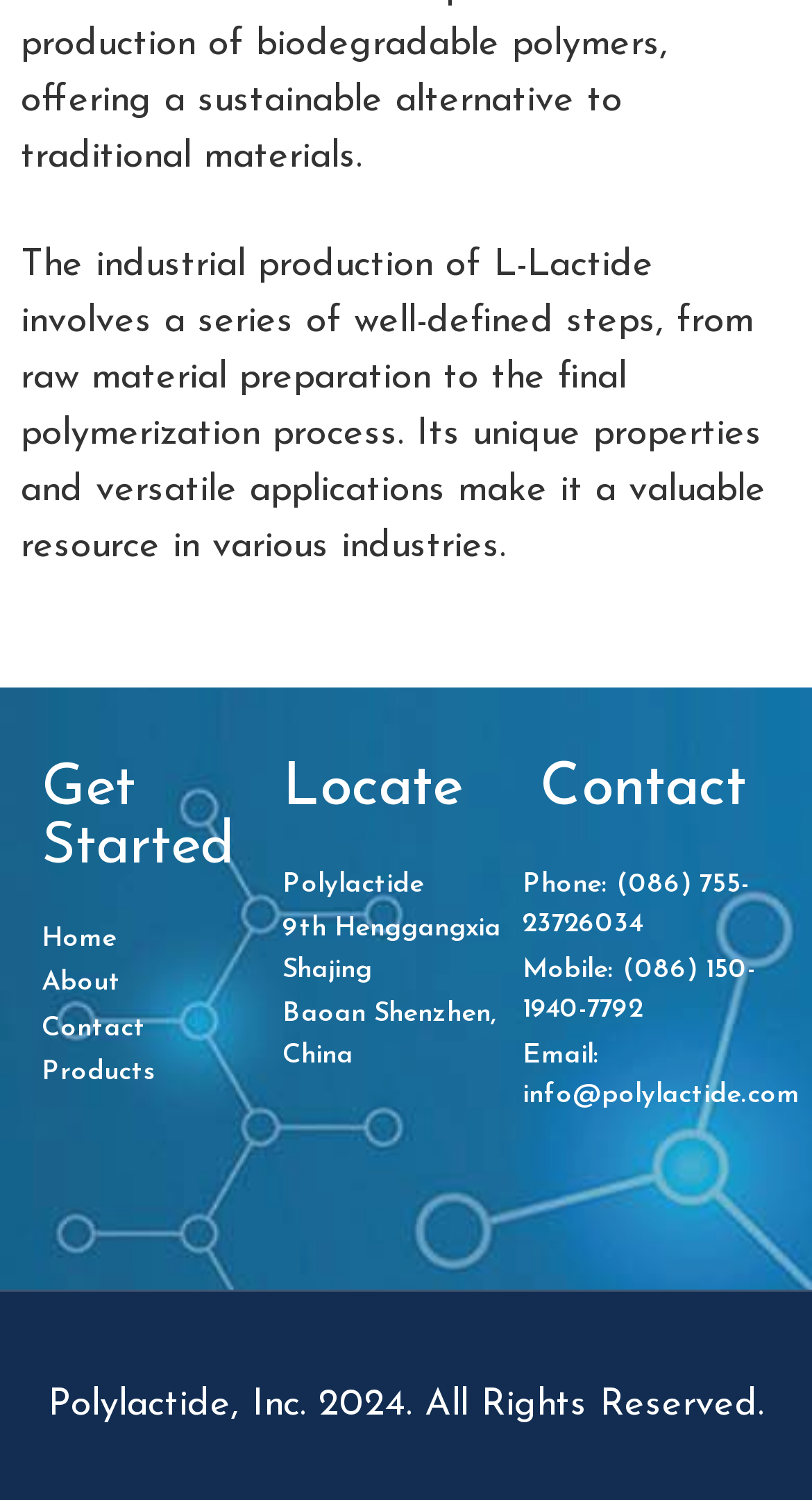Refer to the image and provide a thorough answer to this question:
How many navigation links are there?

The navigation links can be found at the top left of the webpage, below the 'Get Started' heading. There are four links: 'Home', 'About', 'Contact', and 'Products'.